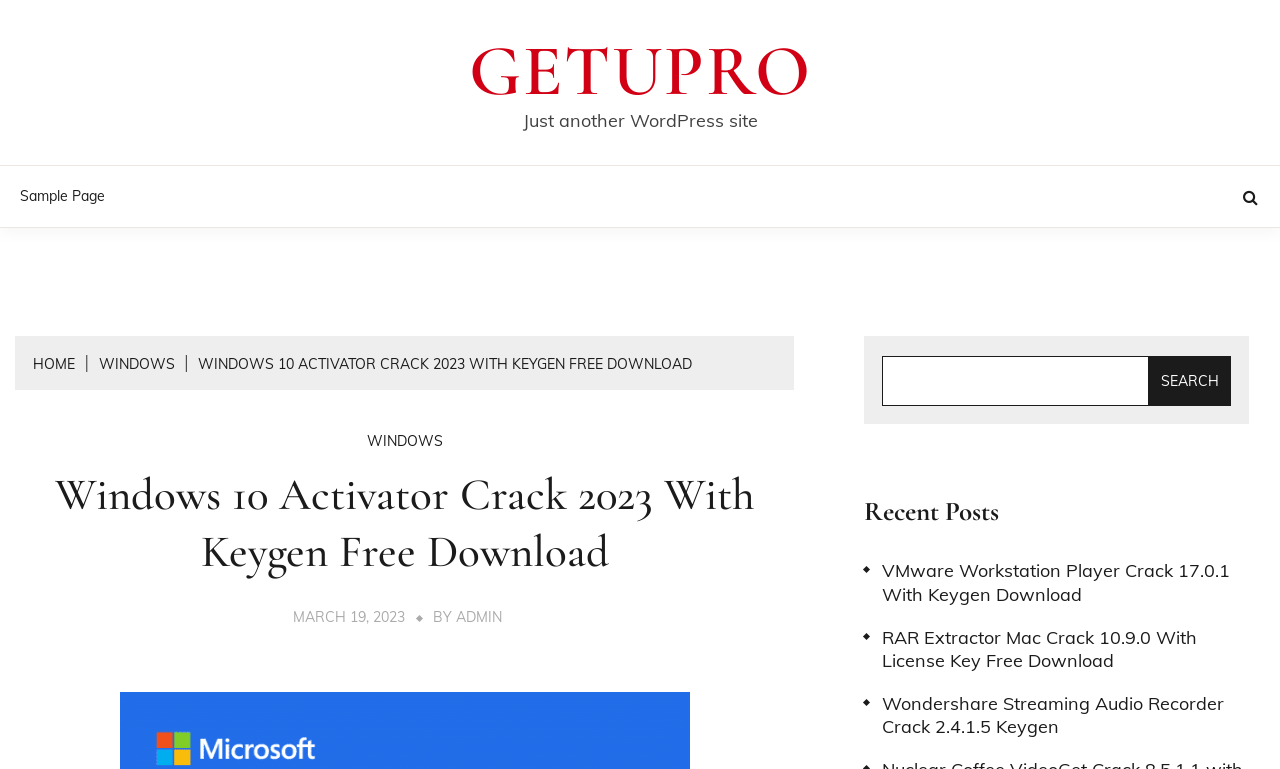Is there a search function on the webpage?
Based on the visual details in the image, please answer the question thoroughly.

I determined that there is a search function on the webpage by looking at the search element and its child elements, including a searchbox and a 'Search' button.